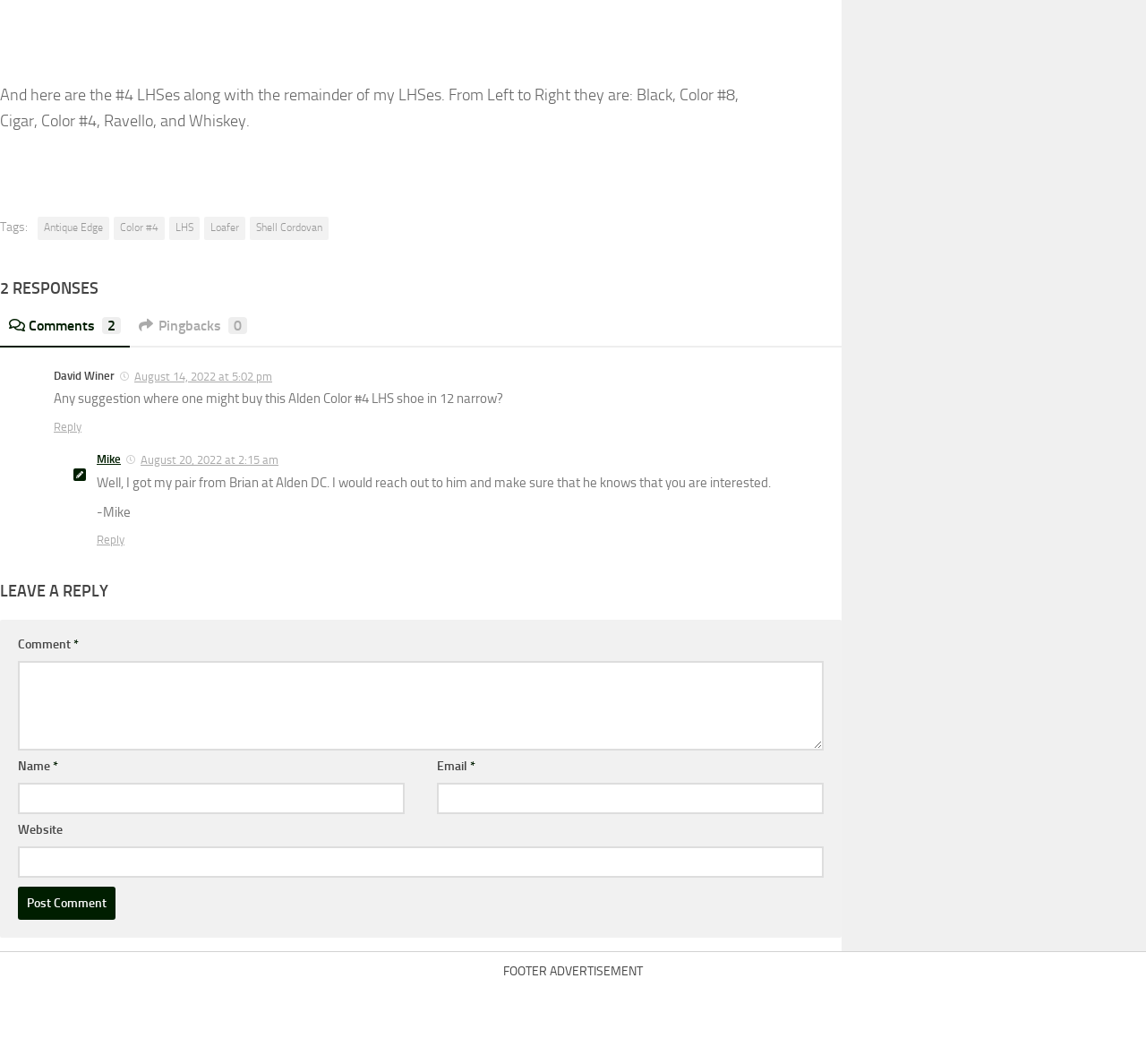Answer the question below using just one word or a short phrase: 
What is the date of the original post or comment?

August 14, 2022